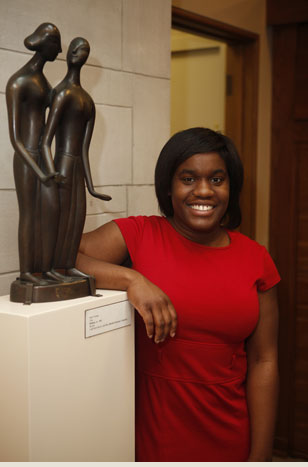Provide your answer in one word or a succinct phrase for the question: 
What is the setting of the background in the image?

Indoor space